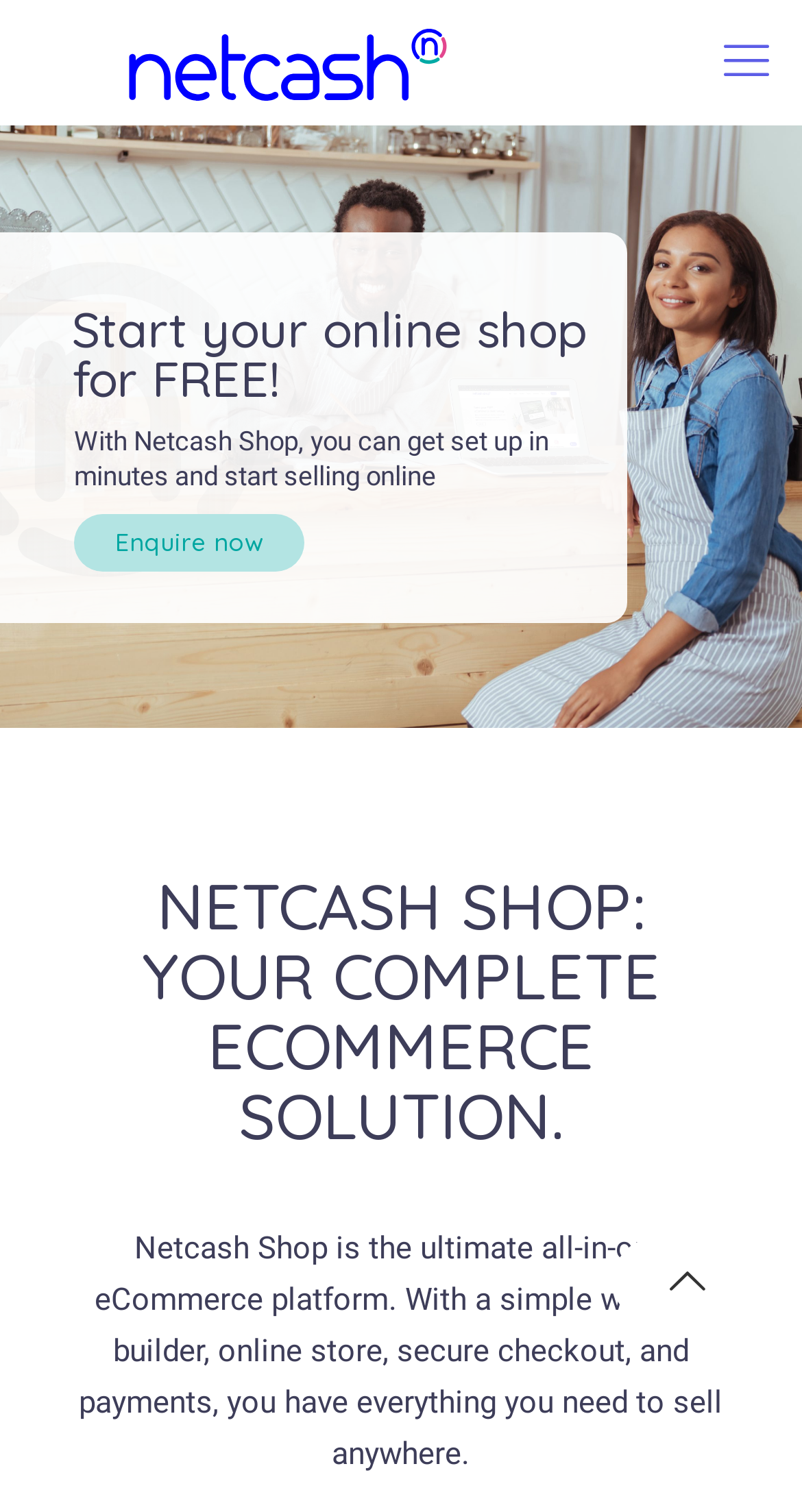Locate the heading on the webpage and return its text.

NETCASH SHOP: YOUR COMPLETE ECOMMERCE SOLUTION.